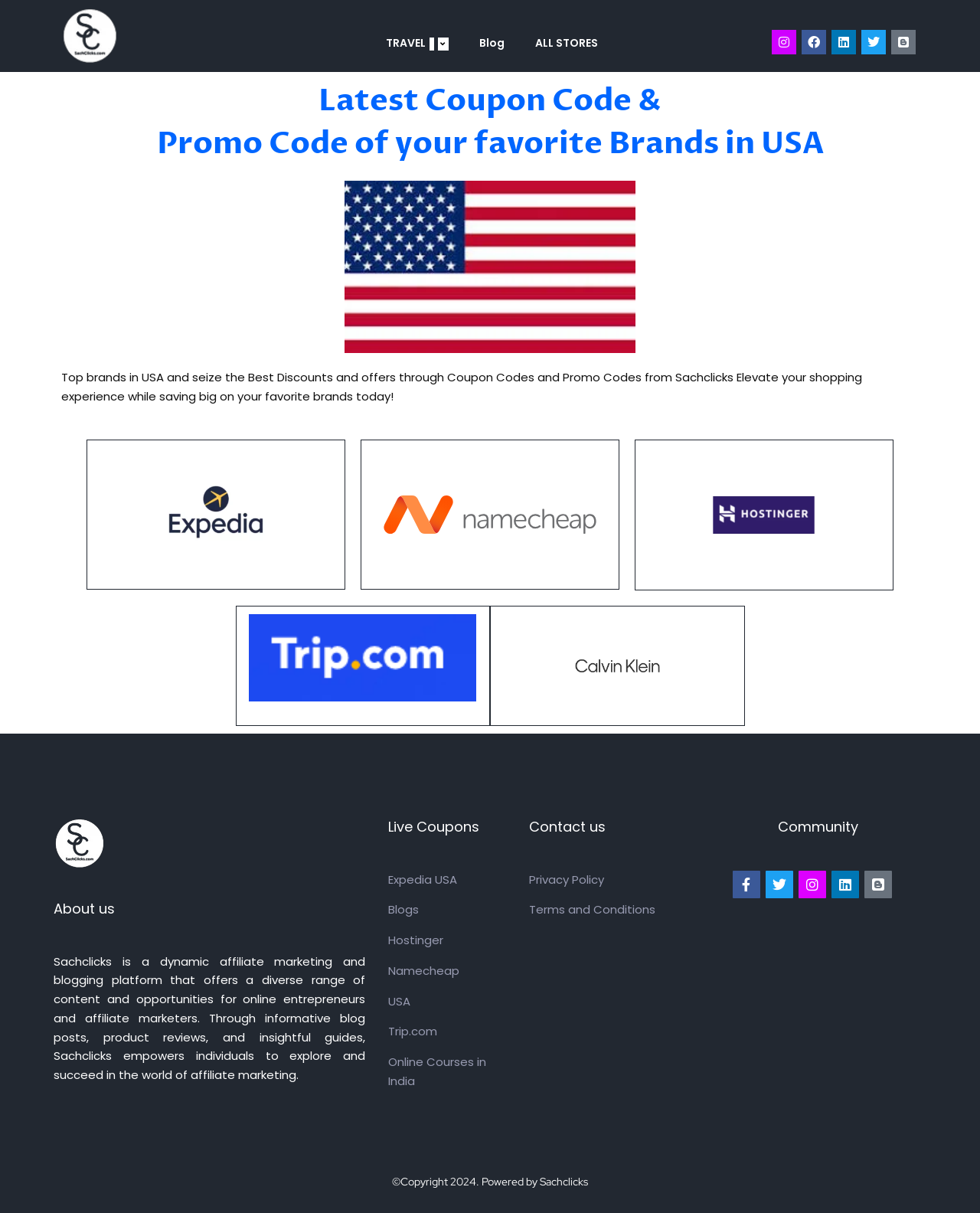Ascertain the bounding box coordinates for the UI element detailed here: "Terms and Conditions". The coordinates should be provided as [left, top, right, bottom] with each value being a float between 0 and 1.

[0.54, 0.743, 0.7, 0.758]